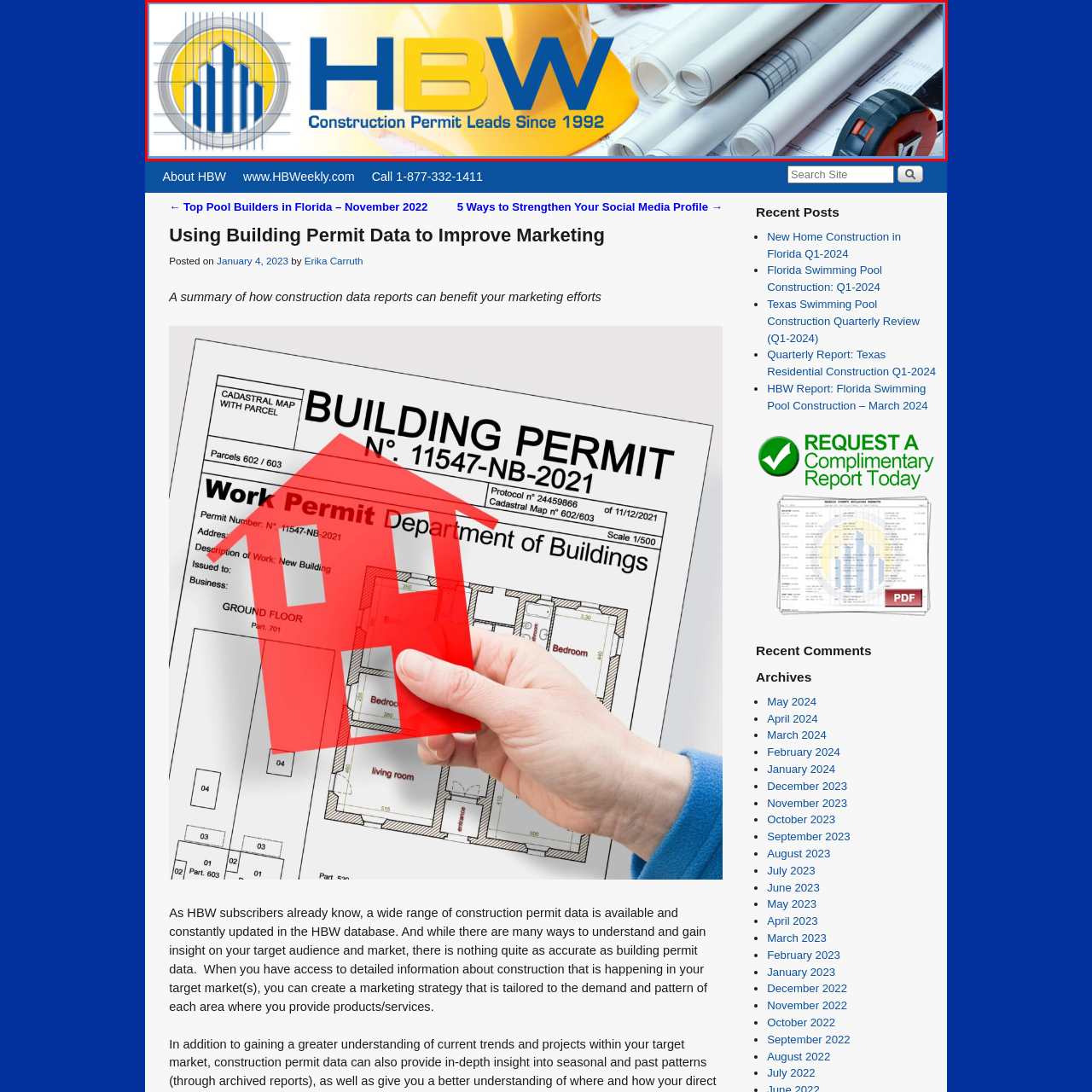What is the shape of the logo's design?
Carefully examine the image highlighted by the red bounding box and provide a detailed answer to the question.

The logo consists of bold blue letters spelling 'HBW,' accompanied by a graphic symbol resembling high-rise buildings, encapsulated in a circular design, which is a prominent feature of the image.